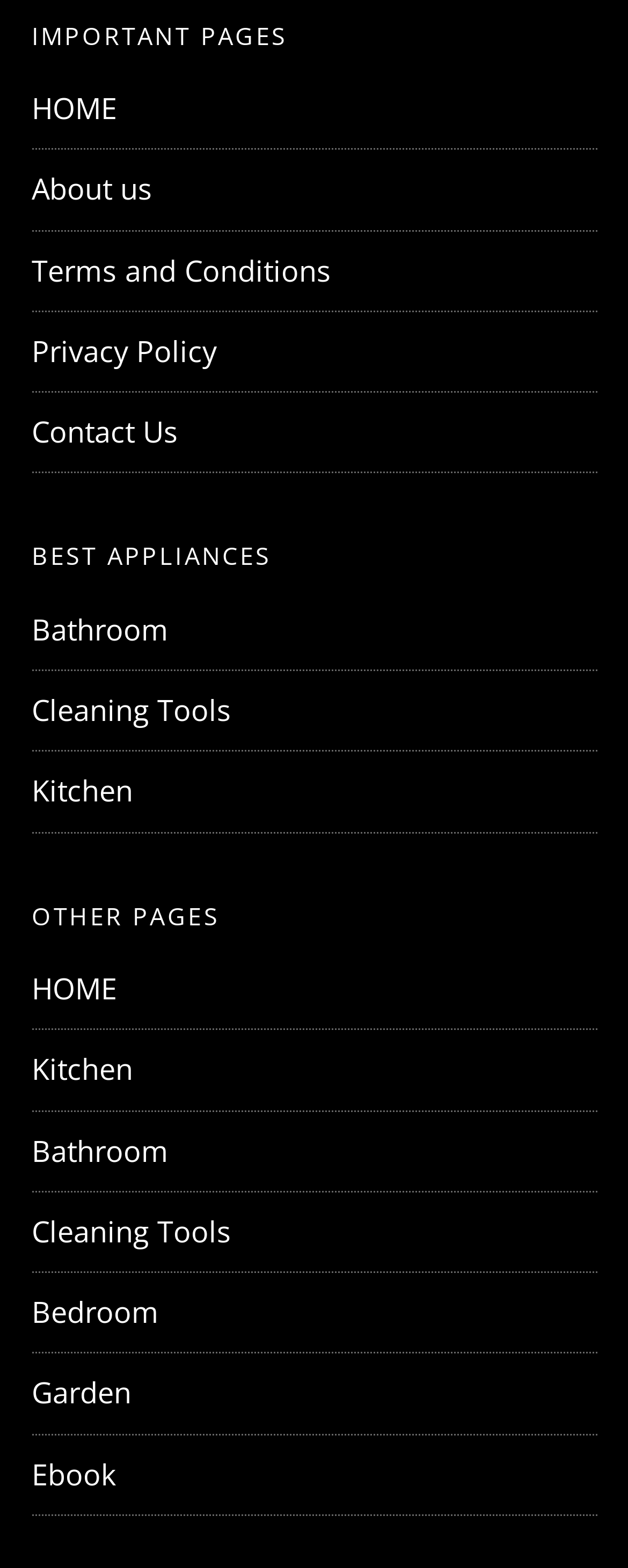Specify the bounding box coordinates of the element's area that should be clicked to execute the given instruction: "browse bathroom appliances". The coordinates should be four float numbers between 0 and 1, i.e., [left, top, right, bottom].

[0.05, 0.389, 0.268, 0.413]